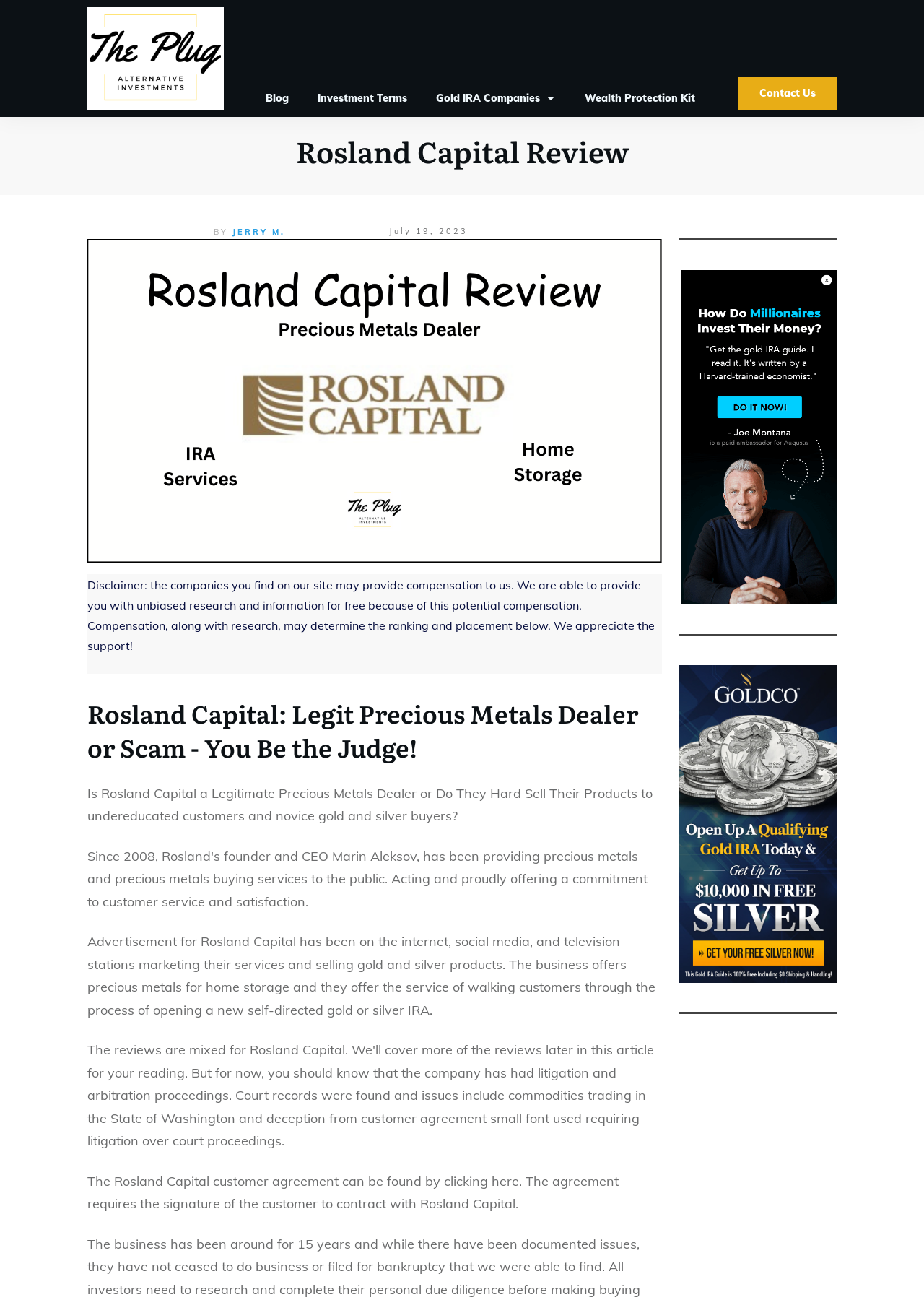Identify the bounding box coordinates of the clickable section necessary to follow the following instruction: "Contact Us". The coordinates should be presented as four float numbers from 0 to 1, i.e., [left, top, right, bottom].

[0.798, 0.059, 0.906, 0.084]